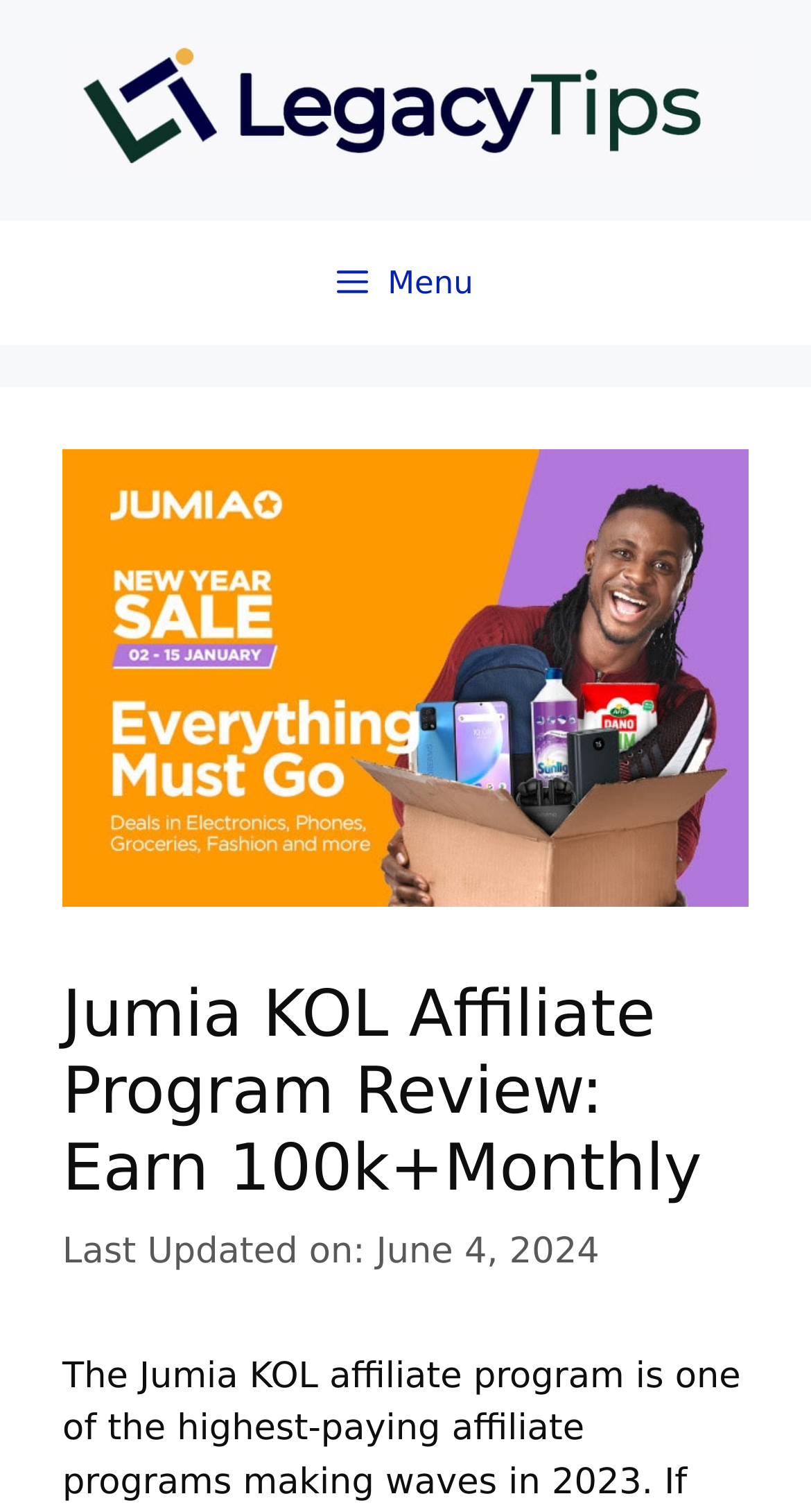Locate the bounding box of the UI element described by: "alt="LegacyTips"" in the given webpage screenshot.

[0.077, 0.058, 0.923, 0.085]